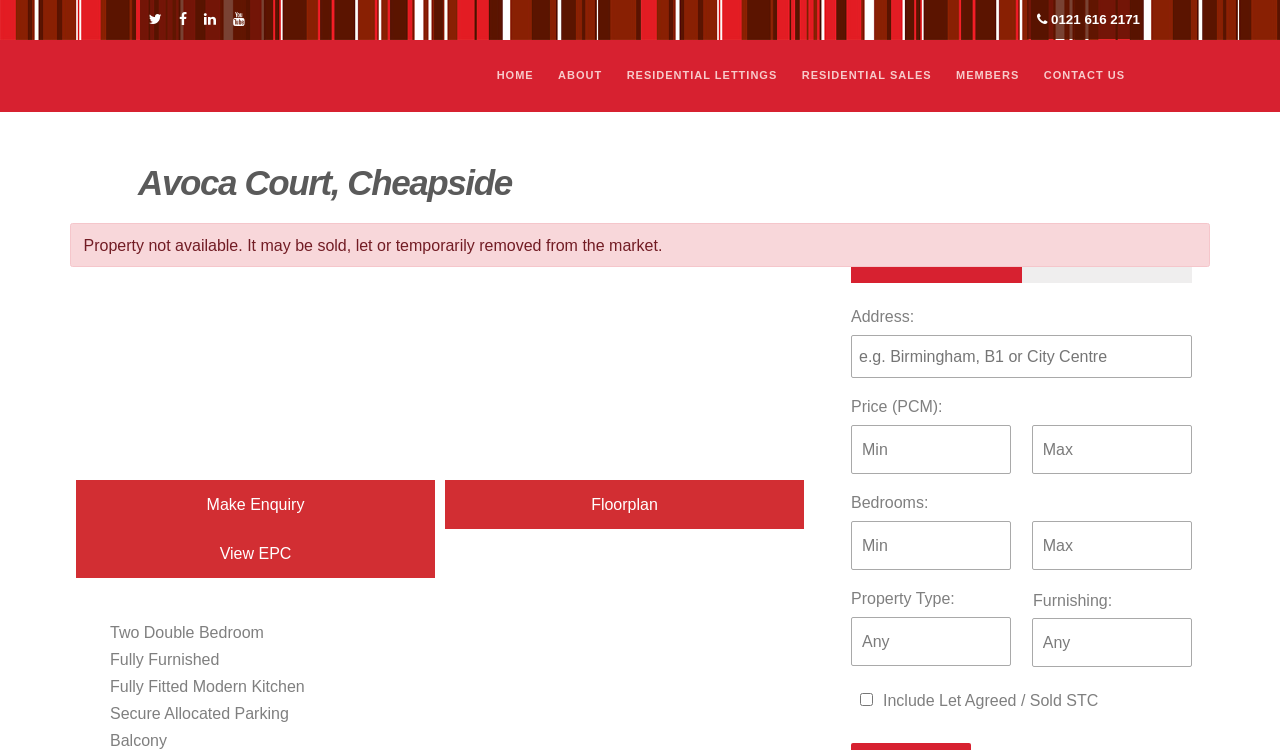Can you find the bounding box coordinates for the element that needs to be clicked to execute this instruction: "Click the 'RESIDENTIAL LETTINGS' link"? The coordinates should be given as four float numbers between 0 and 1, i.e., [left, top, right, bottom].

[0.49, 0.061, 0.623, 0.139]